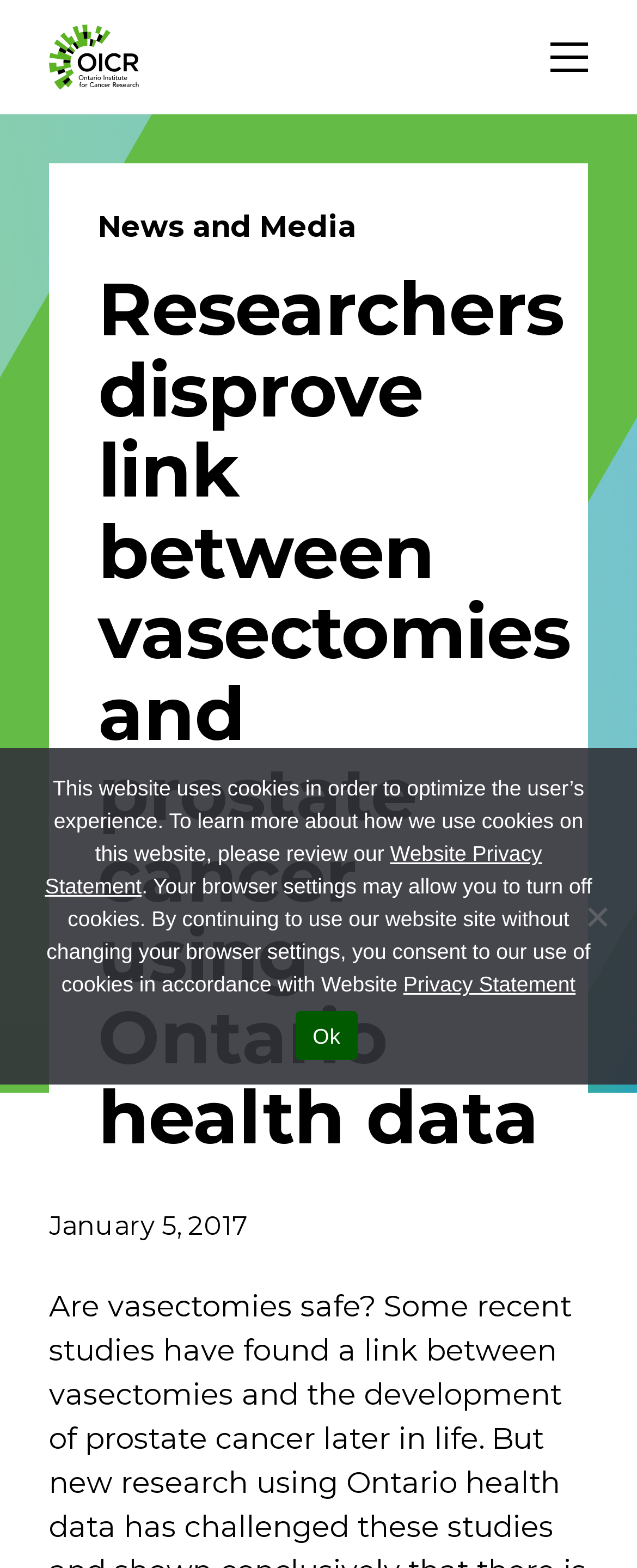Use the information in the screenshot to answer the question comprehensively: What is the date of the news article on this webpage?

The static text on the webpage mentions 'January 5, 2017', which suggests that this is the date of the news article.